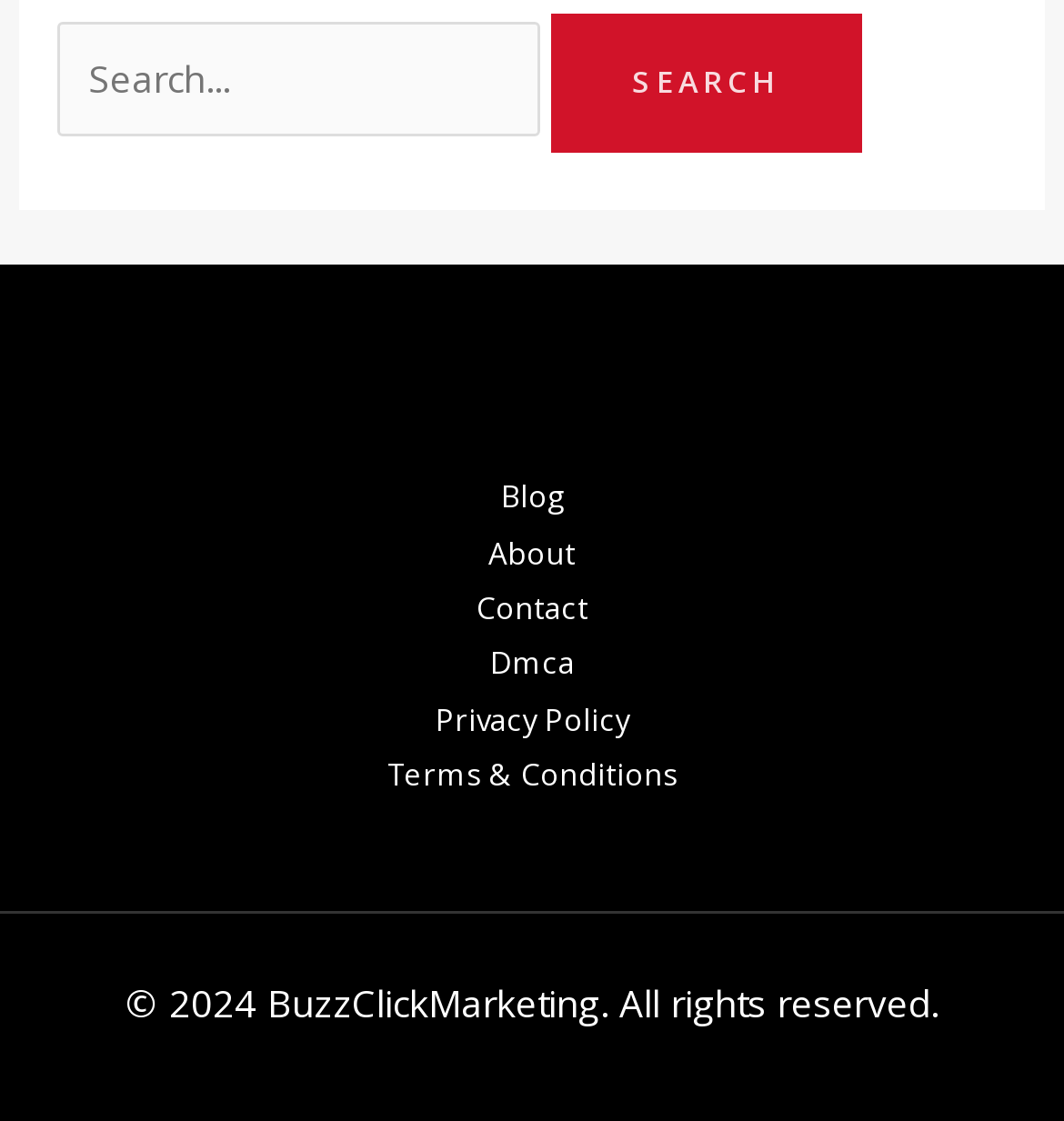Identify the bounding box coordinates of the element that should be clicked to fulfill this task: "Click the search button". The coordinates should be provided as four float numbers between 0 and 1, i.e., [left, top, right, bottom].

[0.517, 0.013, 0.809, 0.137]